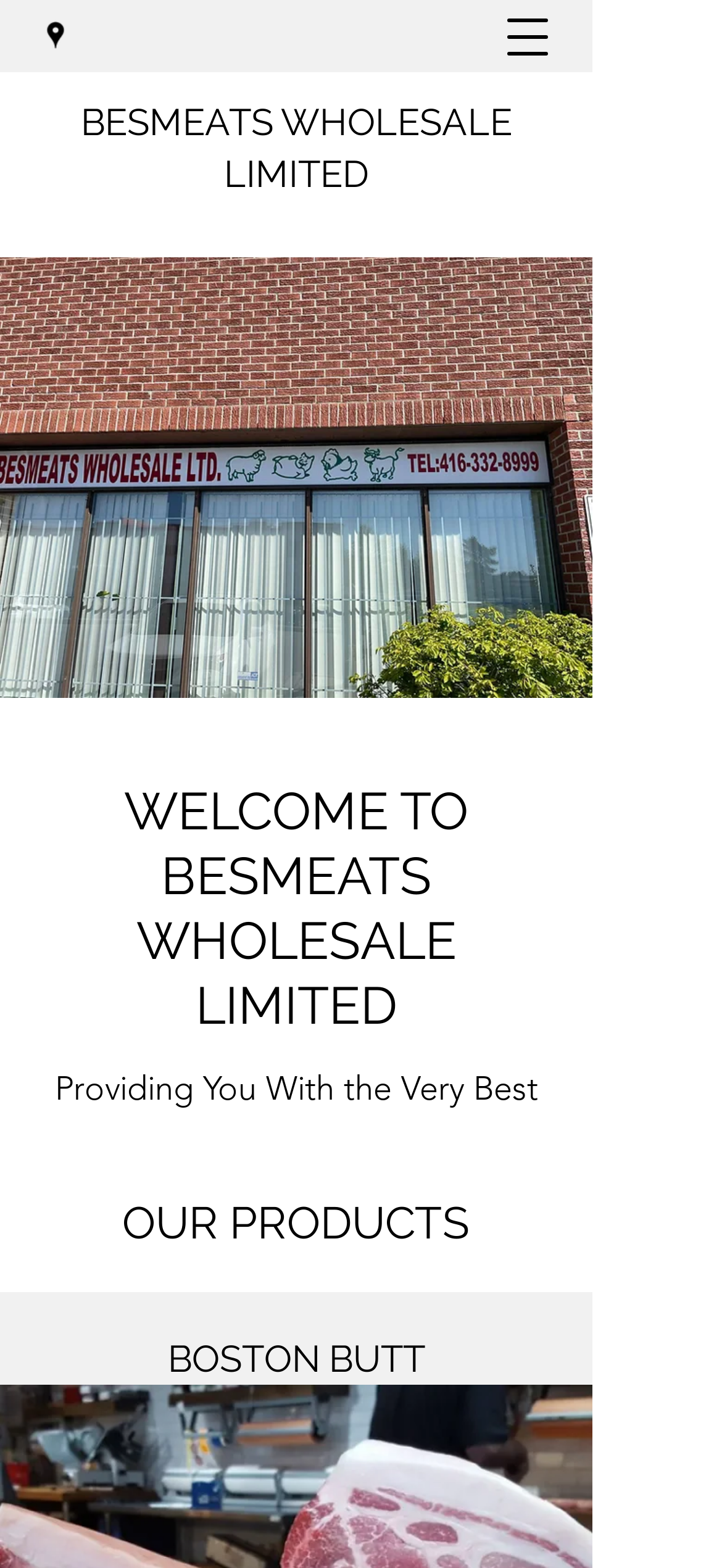What is the purpose of the button?
Please elaborate on the answer to the question with detailed information.

I determined the button's purpose by its text 'Open navigation menu' and its hasPopup property, indicating that it opens a navigation menu when clicked.